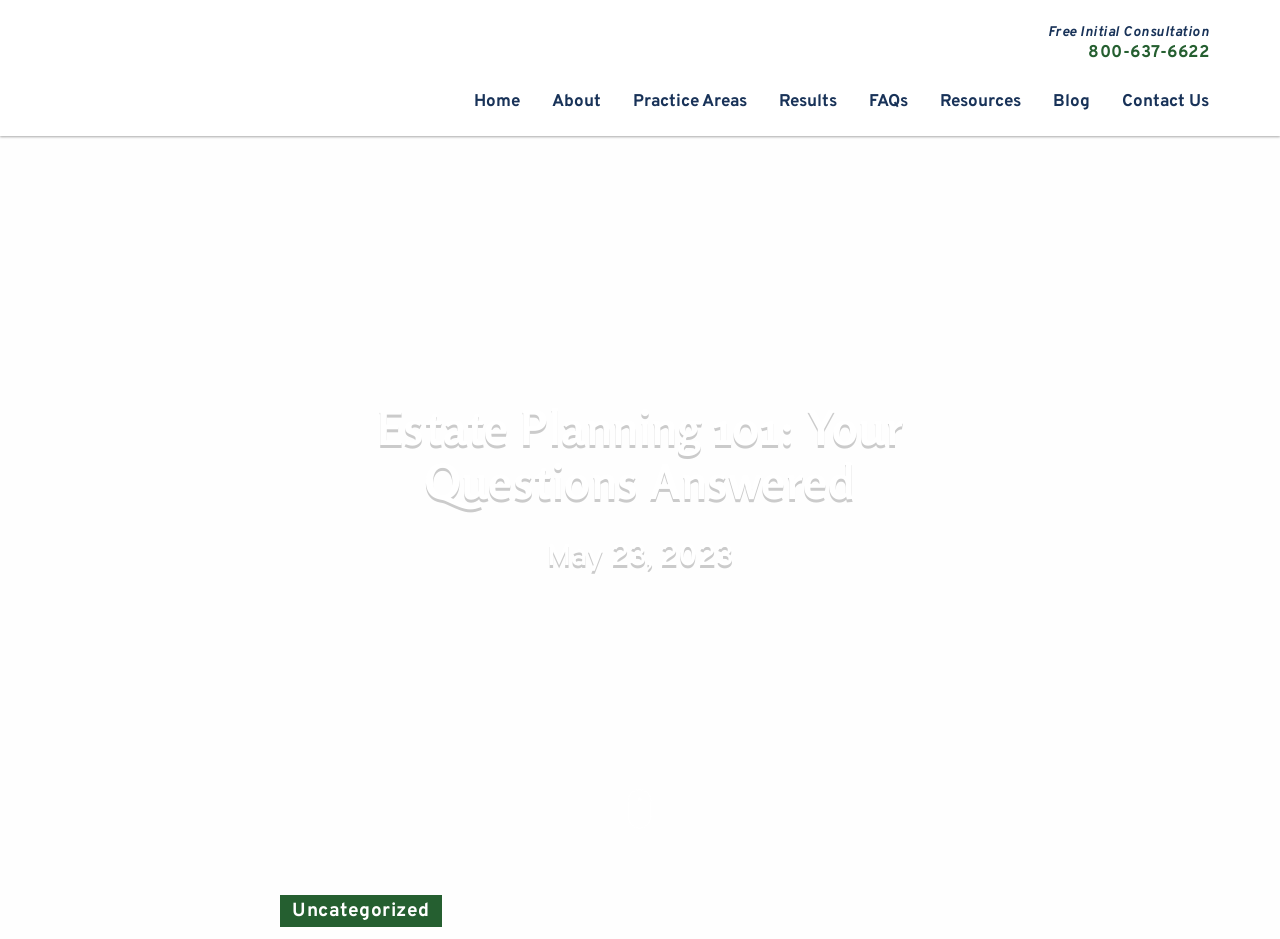Show the bounding box coordinates of the region that should be clicked to follow the instruction: "Read the 'Estate Planning 101: Your Questions Answered' heading."

[0.236, 0.426, 0.764, 0.541]